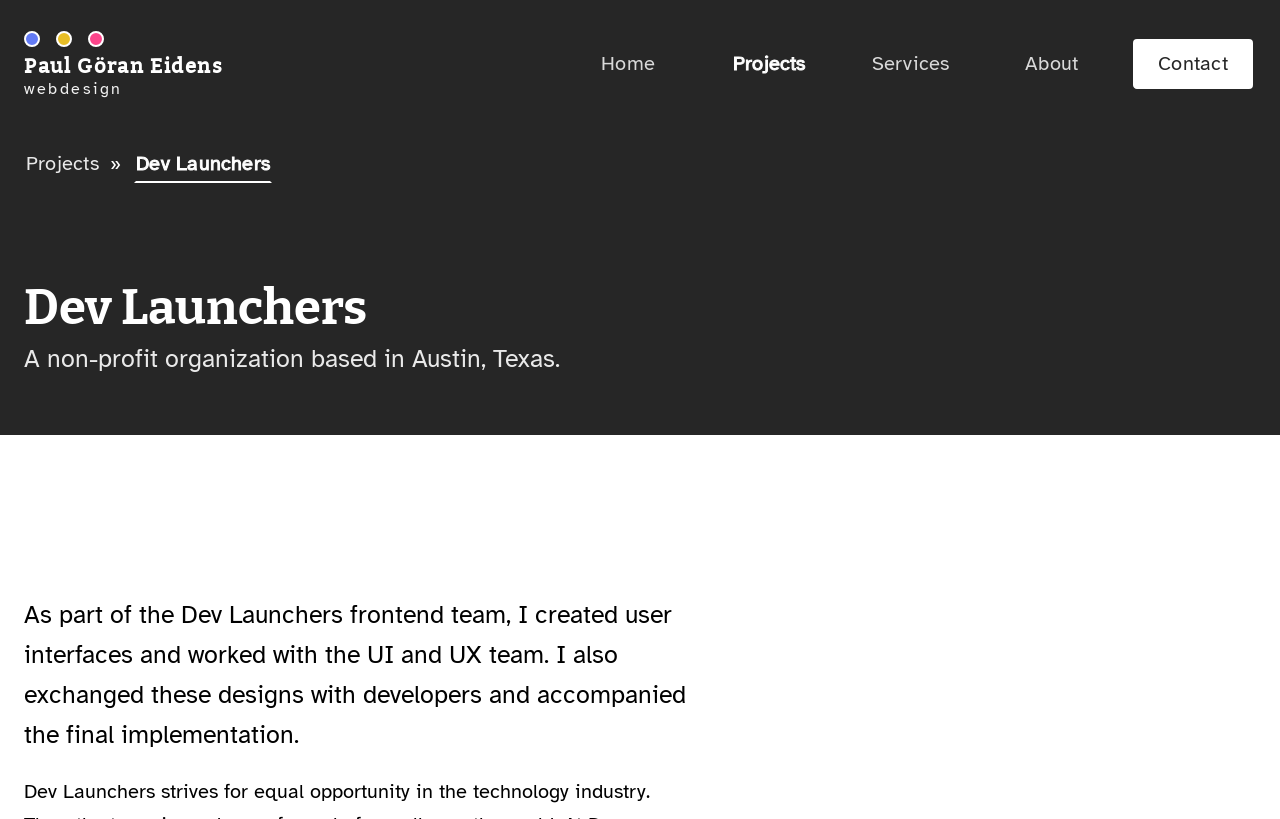What is the role of the person in the Dev Launchers frontend team?
Observe the image and answer the question with a one-word or short phrase response.

Created user interfaces